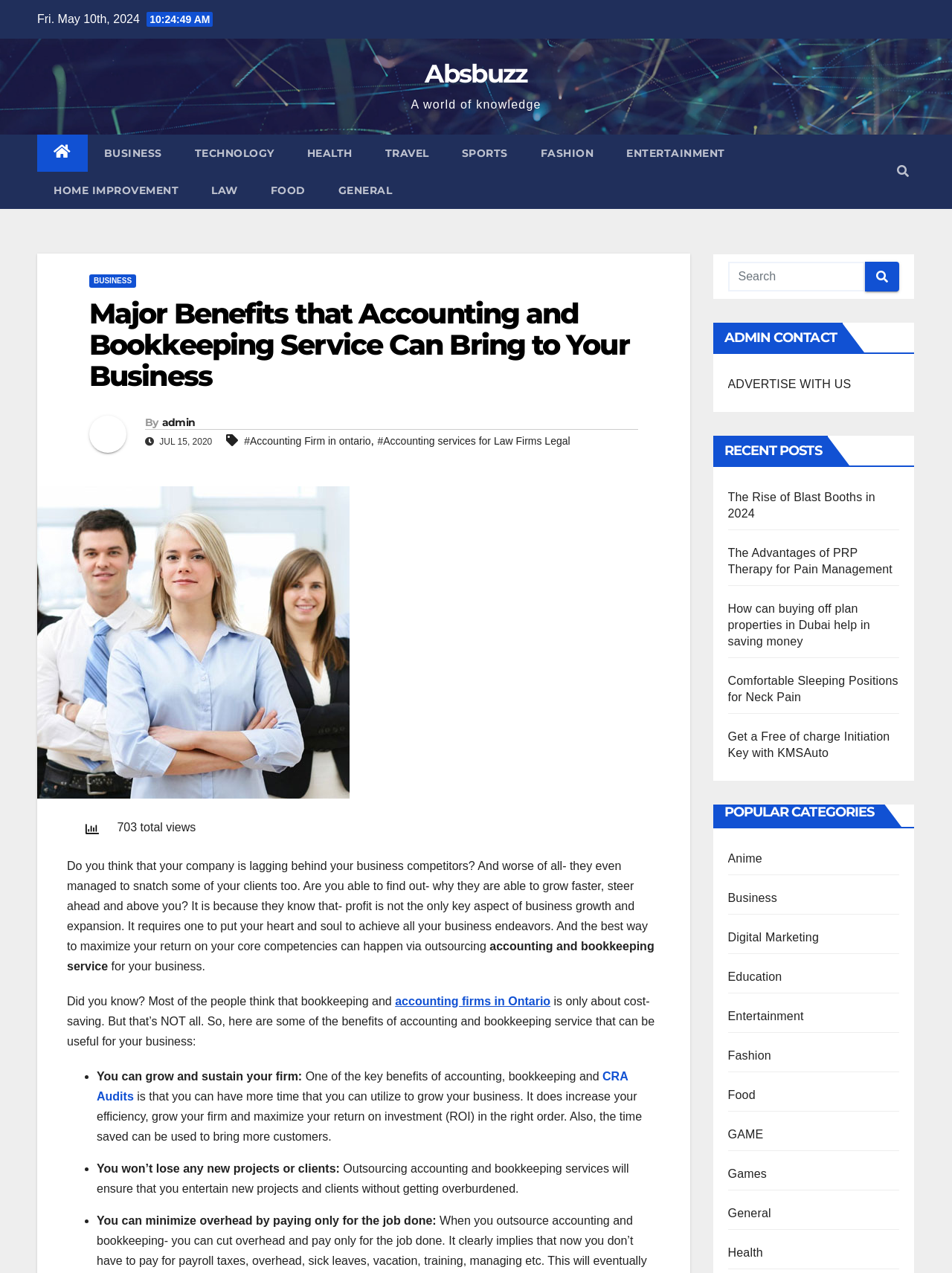Highlight the bounding box coordinates of the element that should be clicked to carry out the following instruction: "Search for something". The coordinates must be given as four float numbers ranging from 0 to 1, i.e., [left, top, right, bottom].

[0.764, 0.206, 0.945, 0.229]